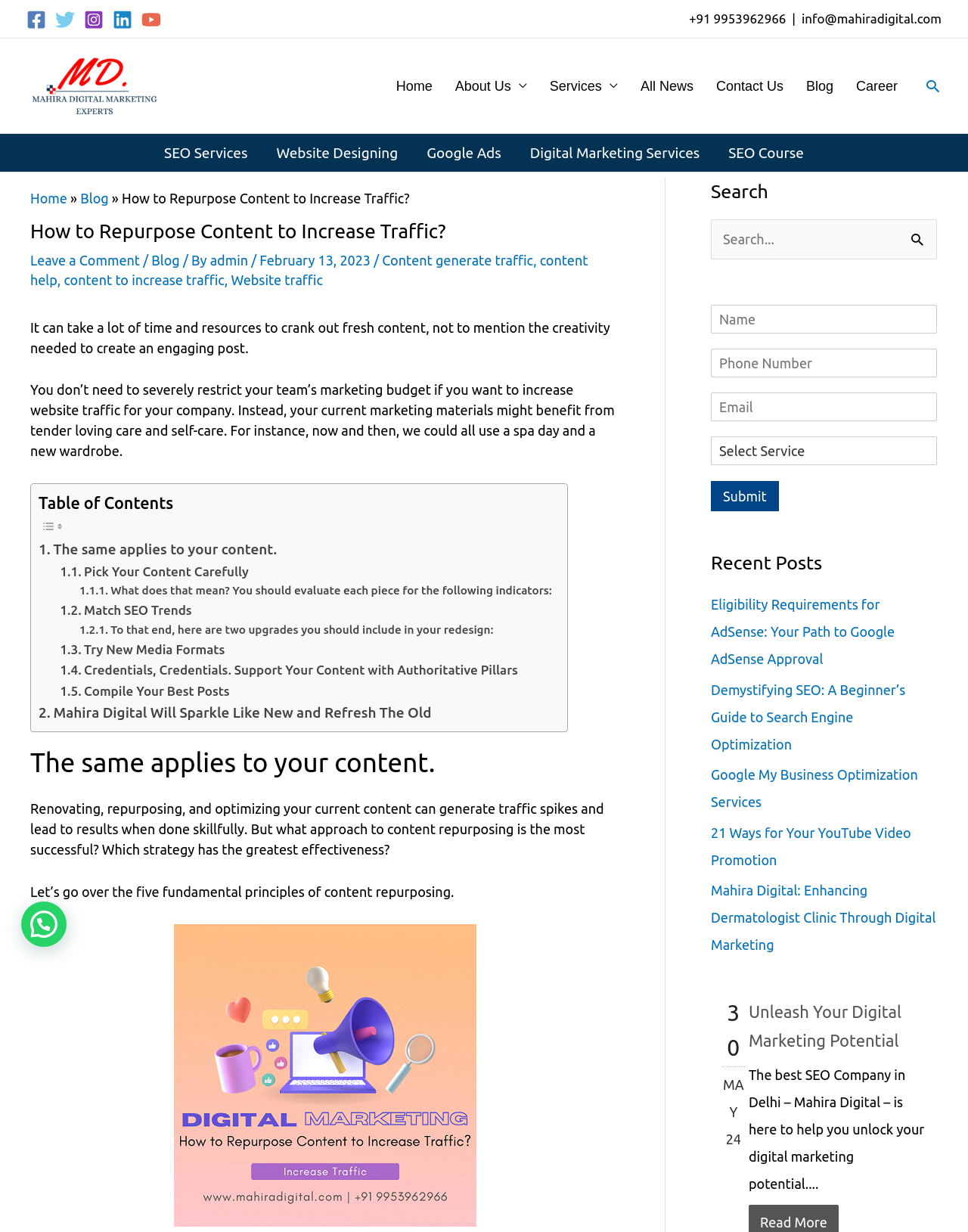What is the contact information provided on the webpage?
Answer the question in as much detail as possible.

The contact information is provided in the bottom-right corner of the webpage, where there are text boxes to input name, phone number, and email, along with a dropdown menu and a submit button.